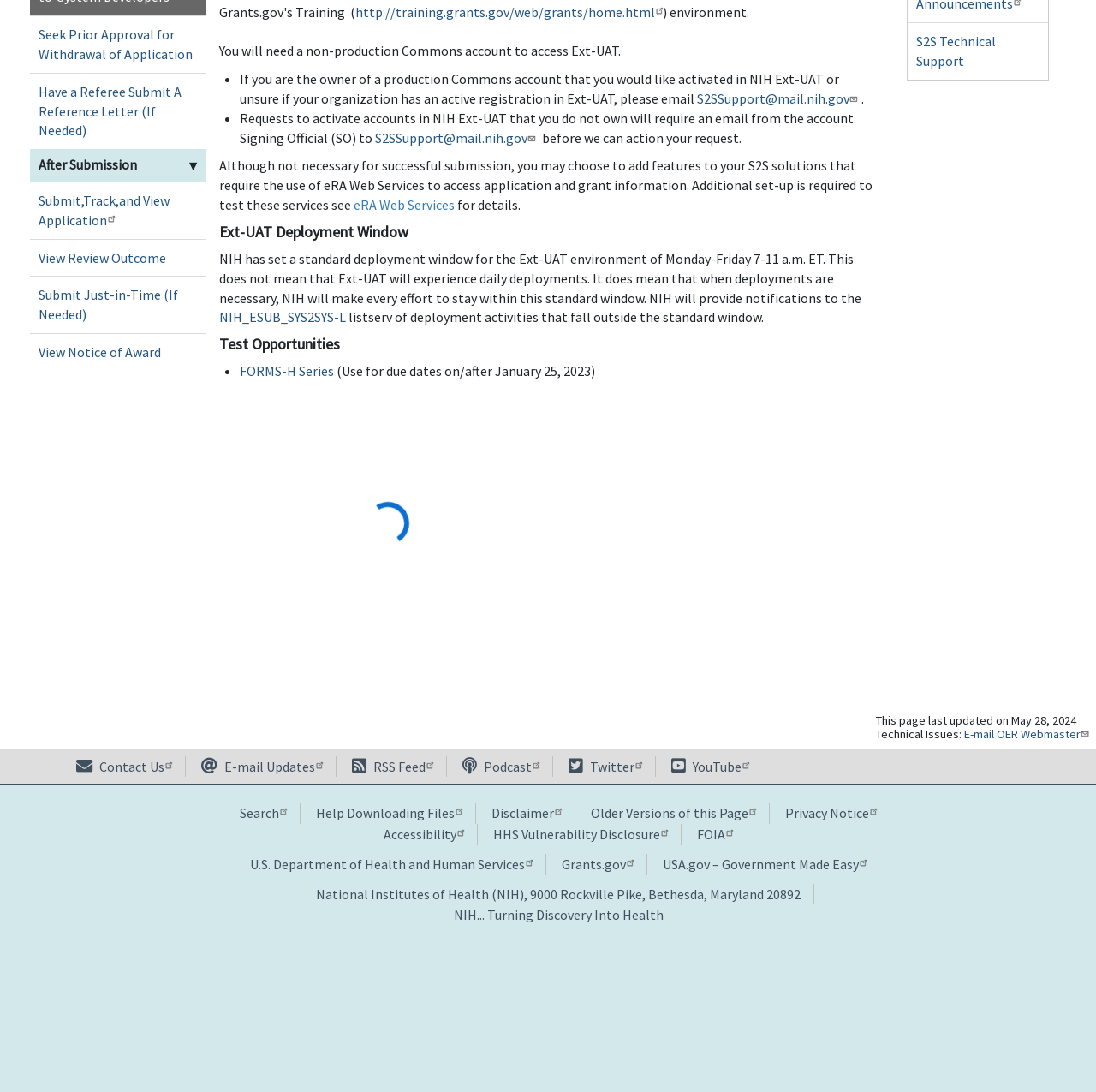Using the element description: "Submit,Track,and View Application(link is external)", determine the bounding box coordinates. The coordinates should be in the format [left, top, right, bottom], with values between 0 and 1.

[0.027, 0.167, 0.188, 0.218]